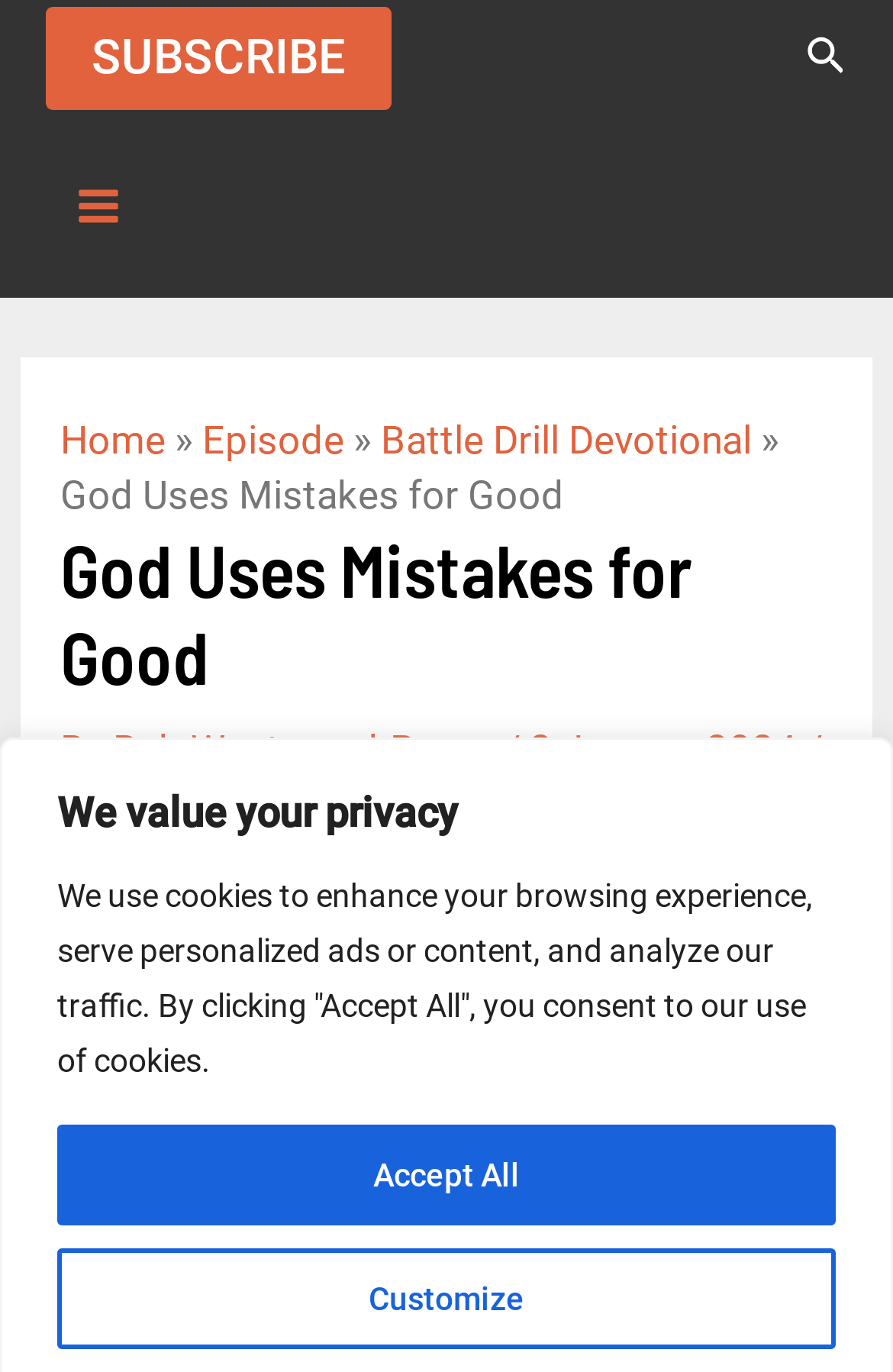Please determine the bounding box coordinates, formatted as (top-left x, top-left y, bottom-right x, bottom-right y), with all values as floating point numbers between 0 and 1. Identify the bounding box of the region described as: Battle Drill Devotional

[0.426, 0.304, 0.841, 0.337]